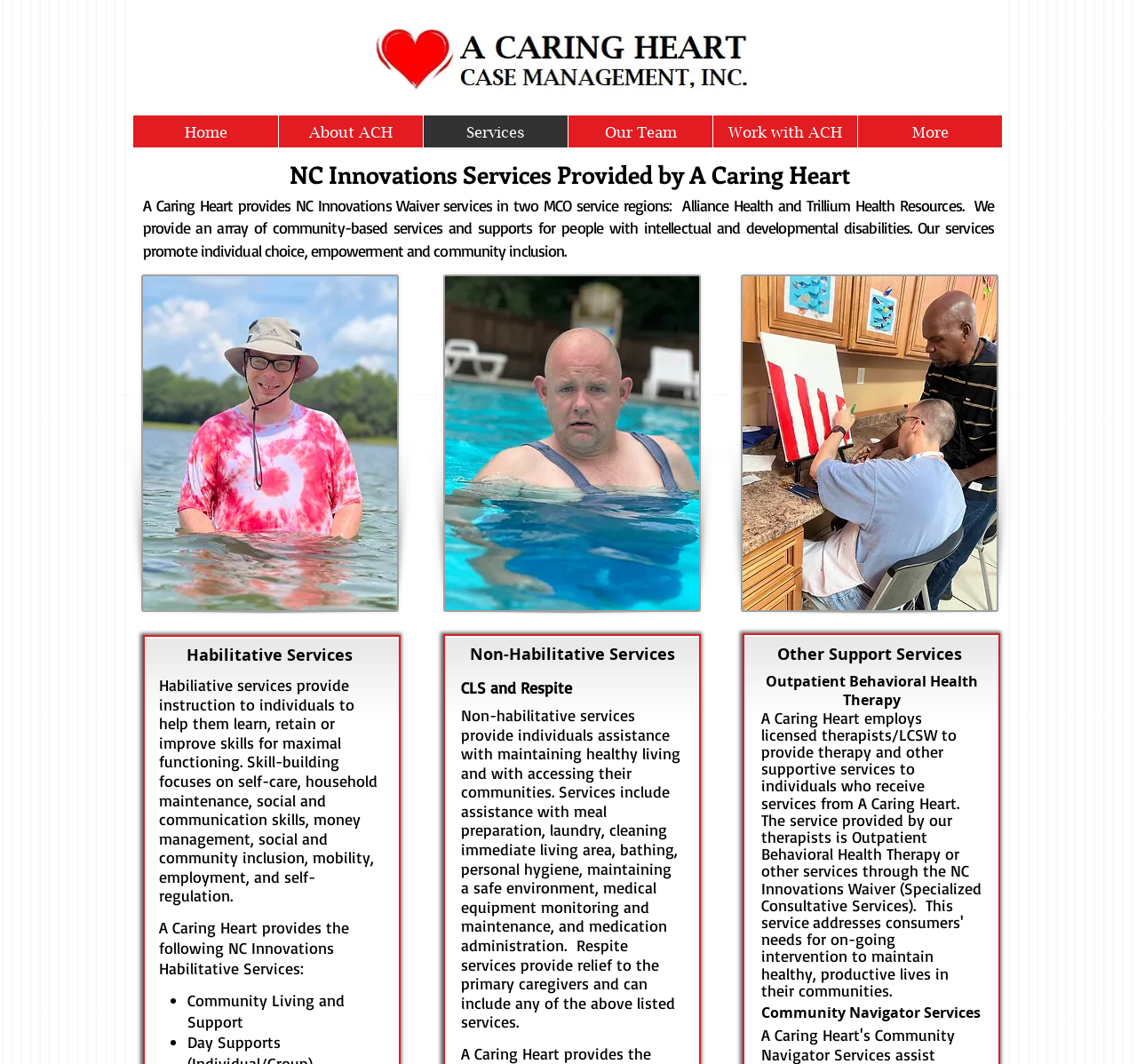What services does A Caring Heart provide?
Please provide a comprehensive answer based on the contents of the image.

Based on the webpage content, A Caring Heart provides NC Innovations Waiver services in two MCO service regions: Alliance Health and Trillium Health Resources. The services include Habilitative Services, Non-Habilitative Services, and Other Support Services.